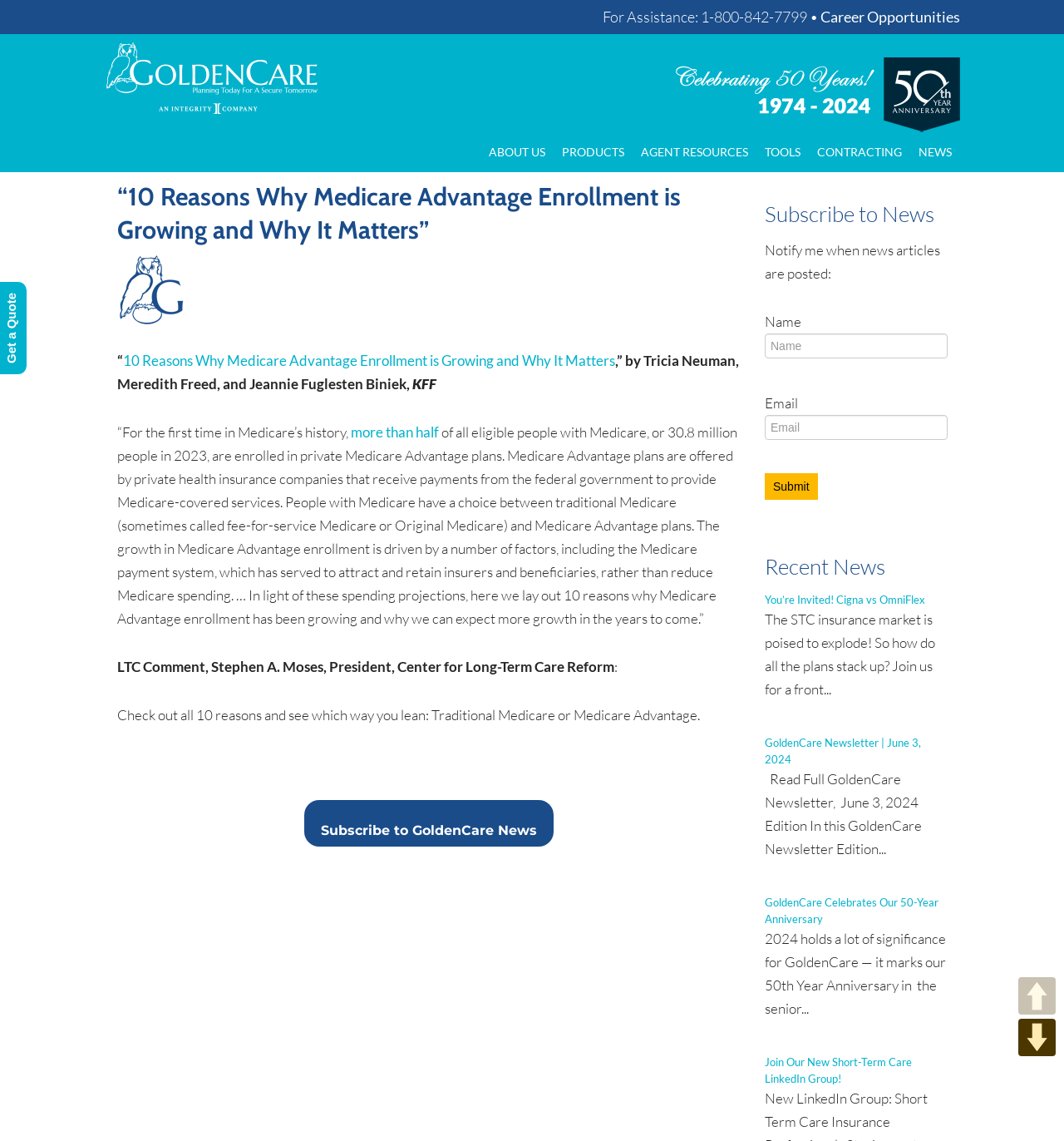Provide your answer to the question using just one word or phrase: What is the purpose of the 'Subscribe to News' section?

To notify users when news articles are posted